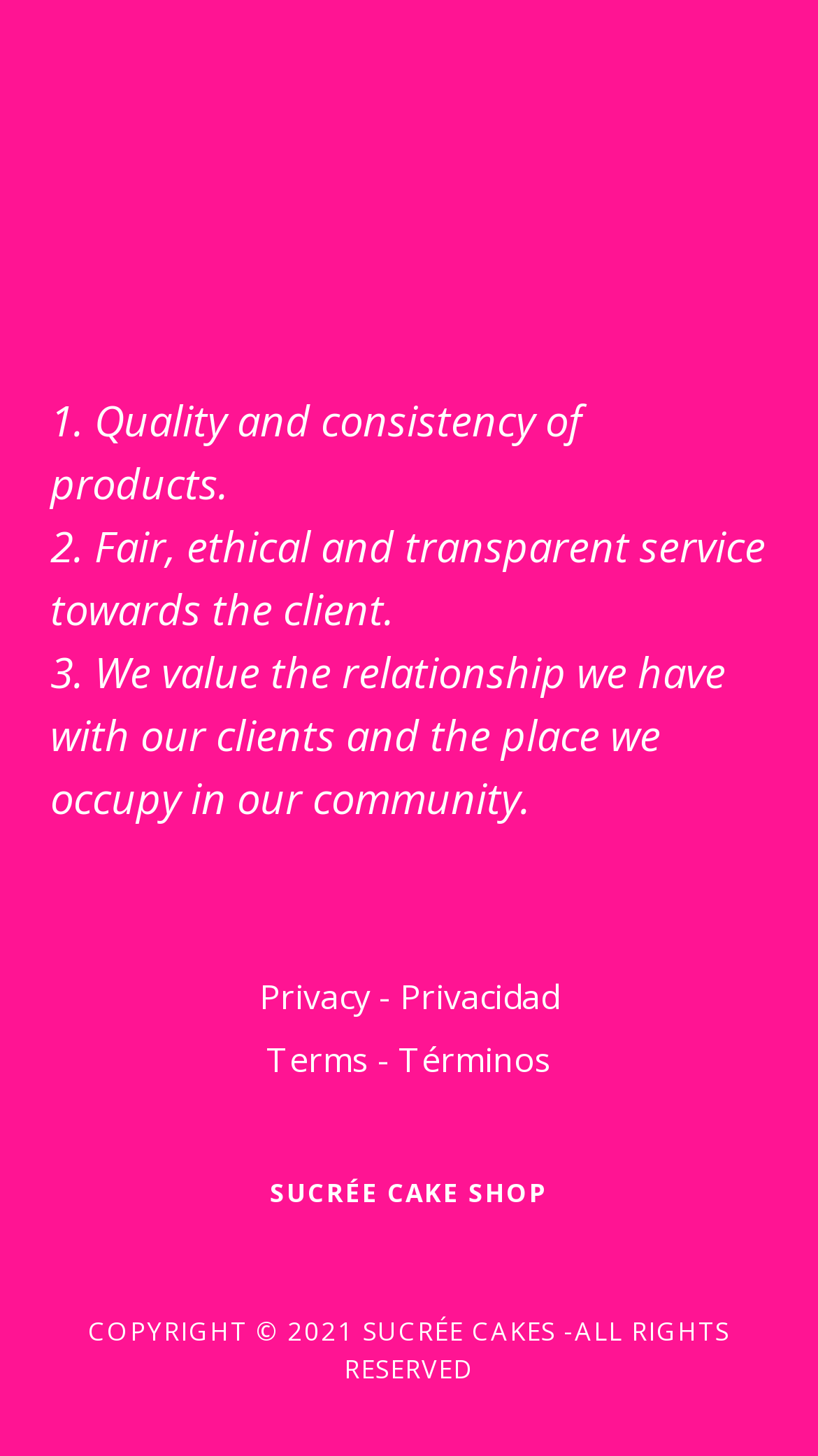What is the year of copyright?
Based on the image, respond with a single word or phrase.

2021